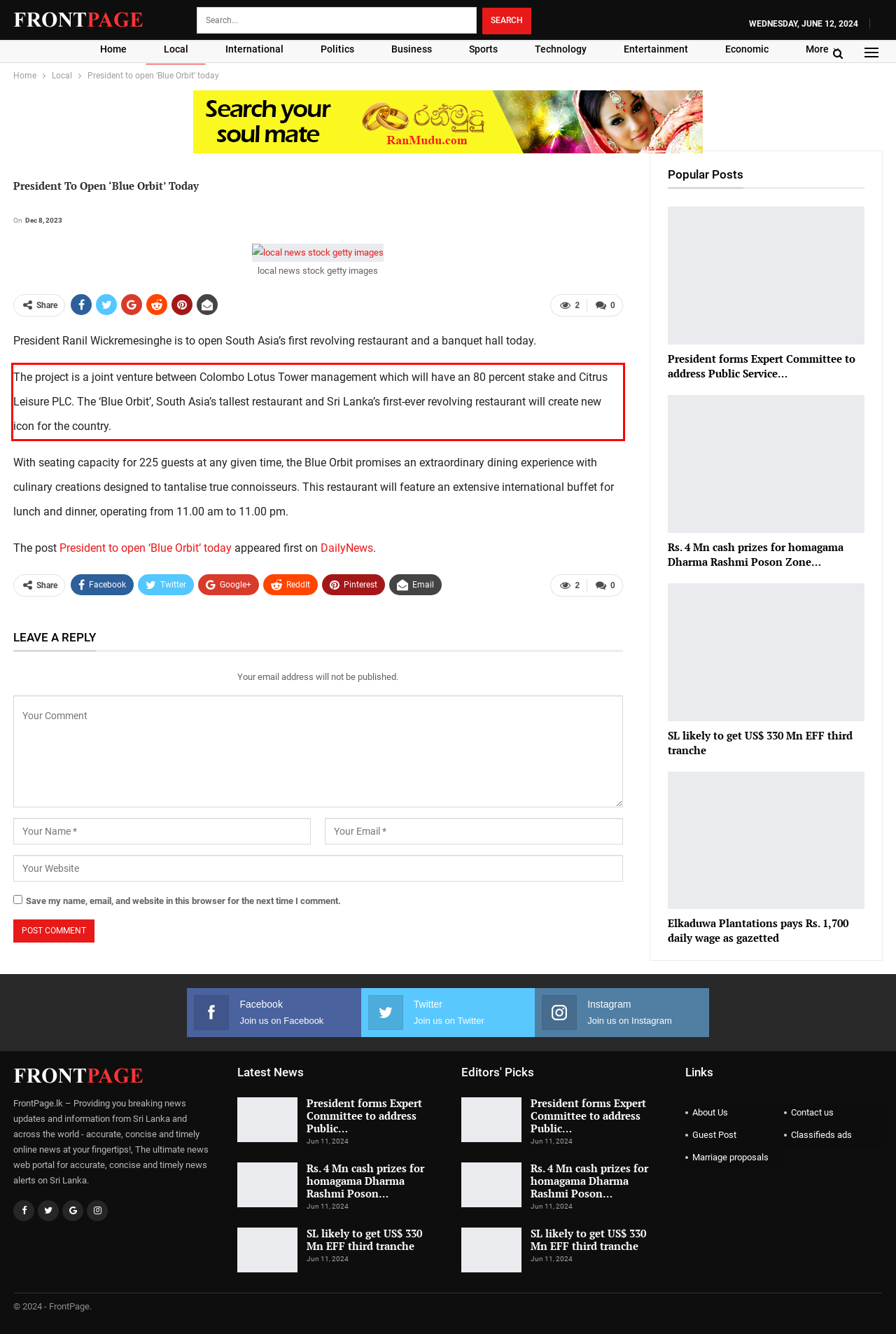You have a webpage screenshot with a red rectangle surrounding a UI element. Extract the text content from within this red bounding box.

The project is a joint venture between Colombo Lotus Tower management which will have an 80 percent stake and Citrus Leisure PLC. The ‘Blue Orbit’, South Asia’s tallest restaurant and Sri Lanka’s first-ever revolving restaurant will create new icon for the country.